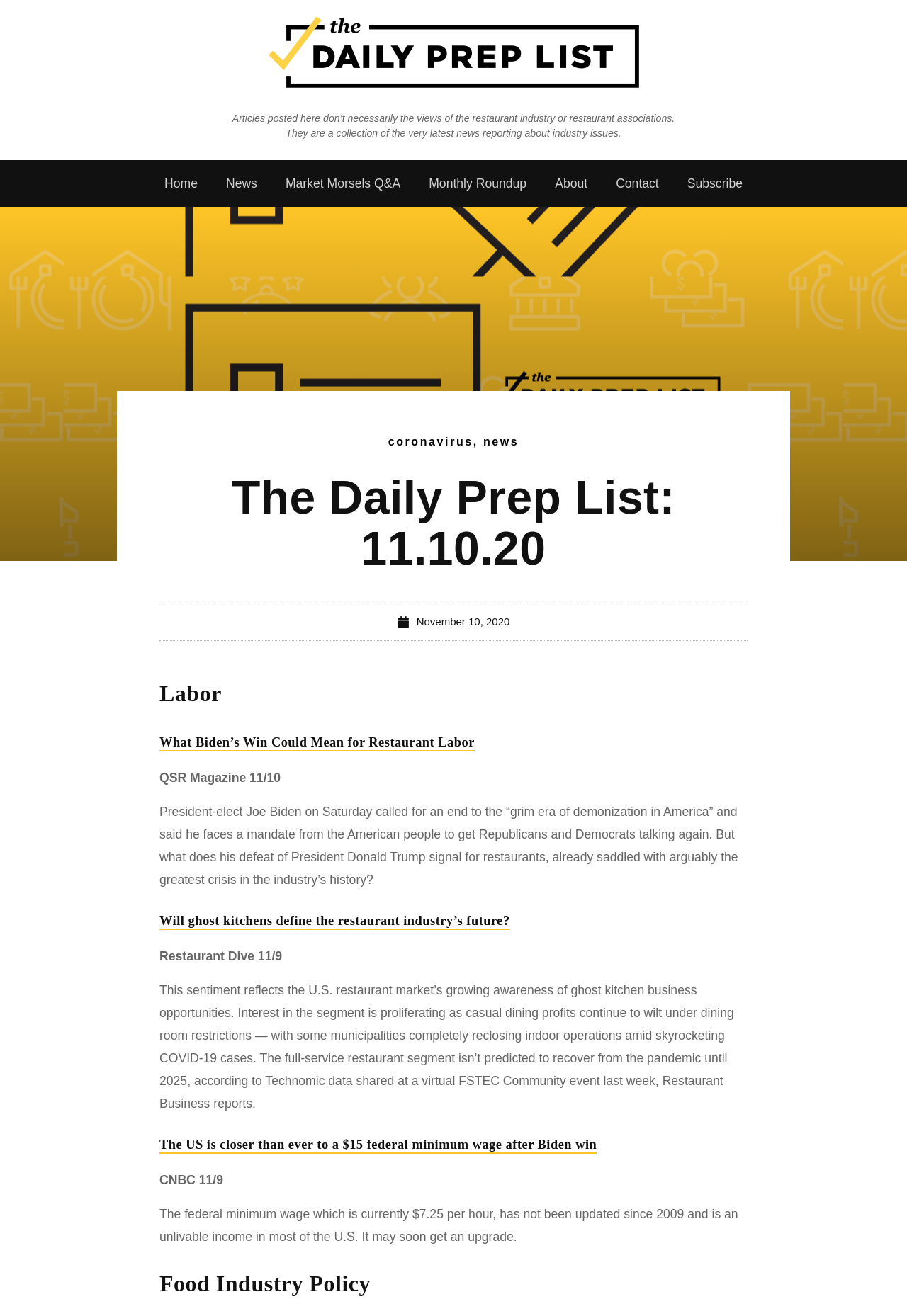How many articles are there on this webpage?
Ensure your answer is thorough and detailed.

There are four articles on this webpage, each with a heading and a brief description. The articles are about the impact of Biden's win on restaurant labor, ghost kitchens, federal minimum wage, and food industry policy.